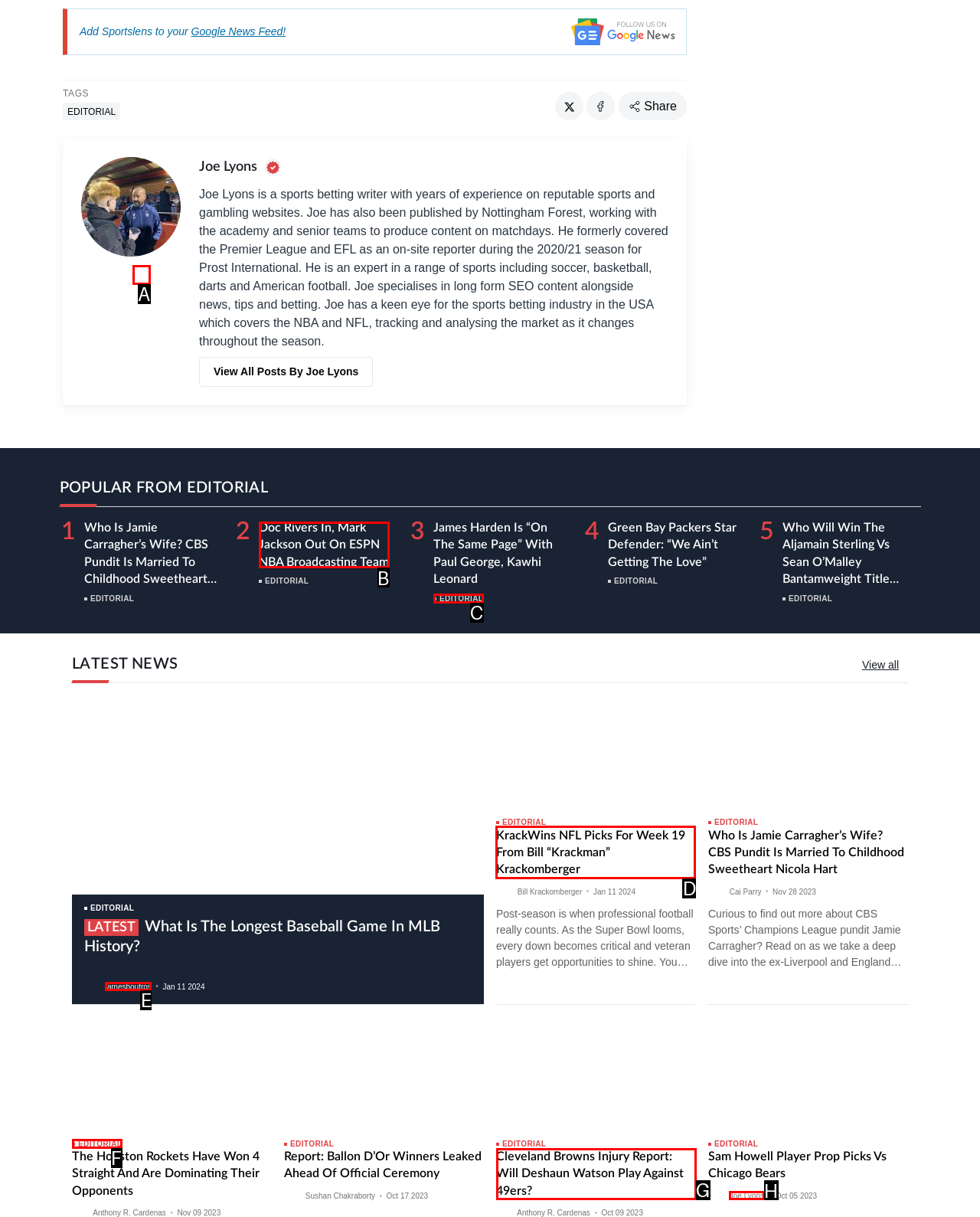Pick the option that should be clicked to perform the following task: View KrackWins NFL Picks for Week 19
Answer with the letter of the selected option from the available choices.

D